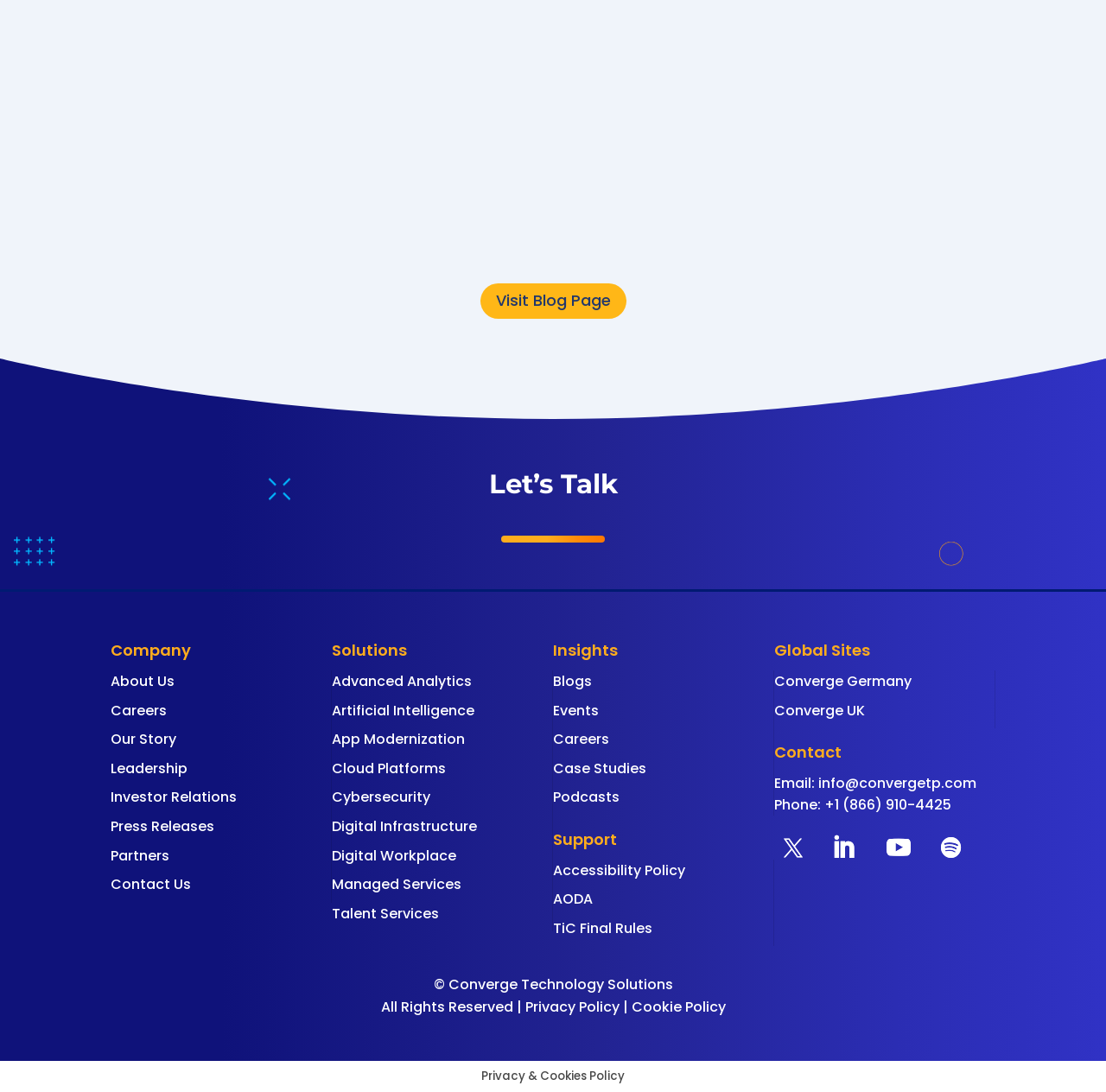Find the bounding box coordinates corresponding to the UI element with the description: "App Modernization". The coordinates should be formatted as [left, top, right, bottom], with values as floats between 0 and 1.

[0.3, 0.668, 0.42, 0.686]